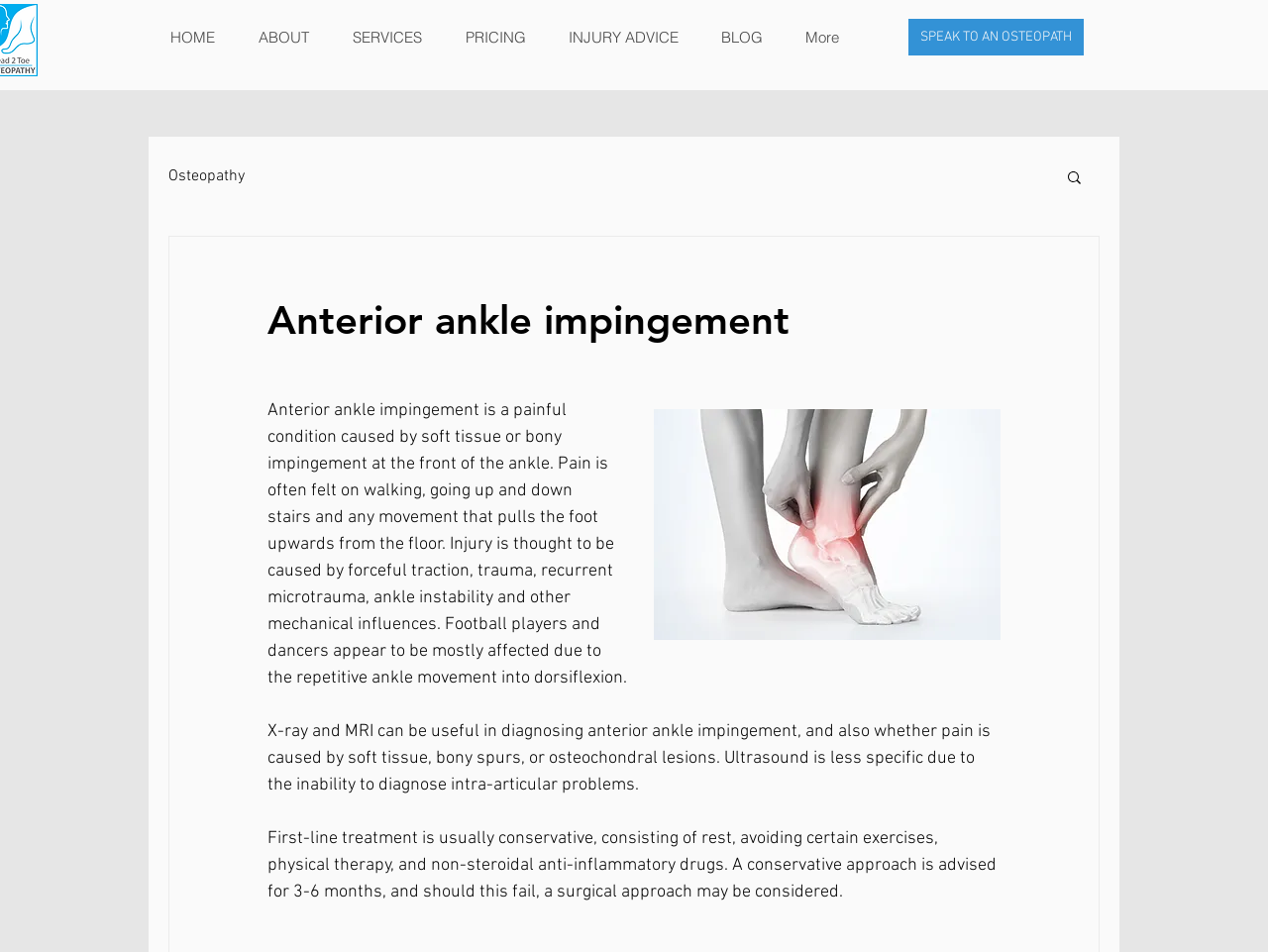Locate and provide the bounding box coordinates for the HTML element that matches this description: "SPEAK TO AN OSTEOPATH".

[0.716, 0.019, 0.855, 0.06]